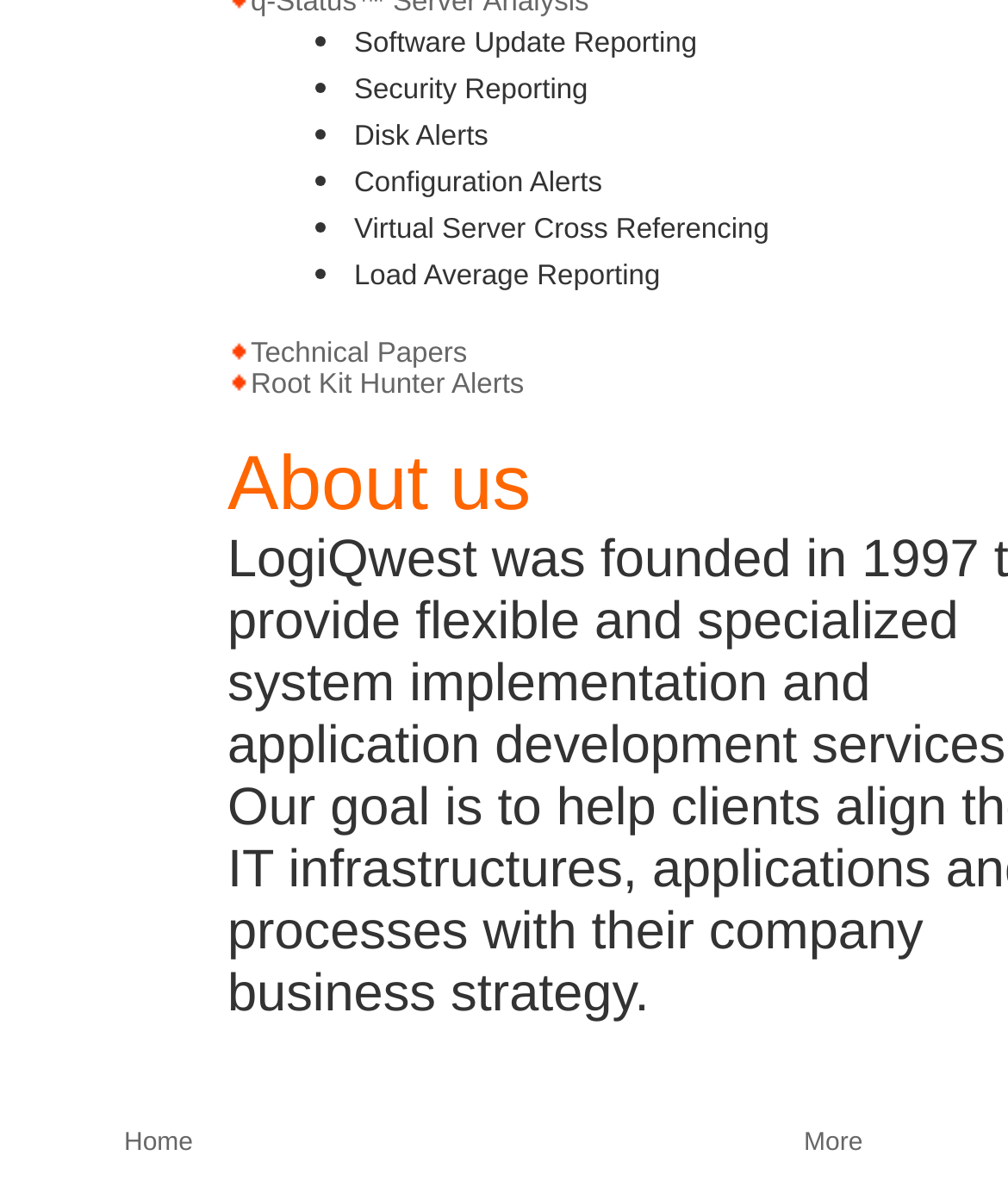Look at the image and write a detailed answer to the question: 
How many links are there in the top section?

In the top section of the webpage, I counted two links: 'Home' and 'More'. These links are likely navigation links to other parts of the website.